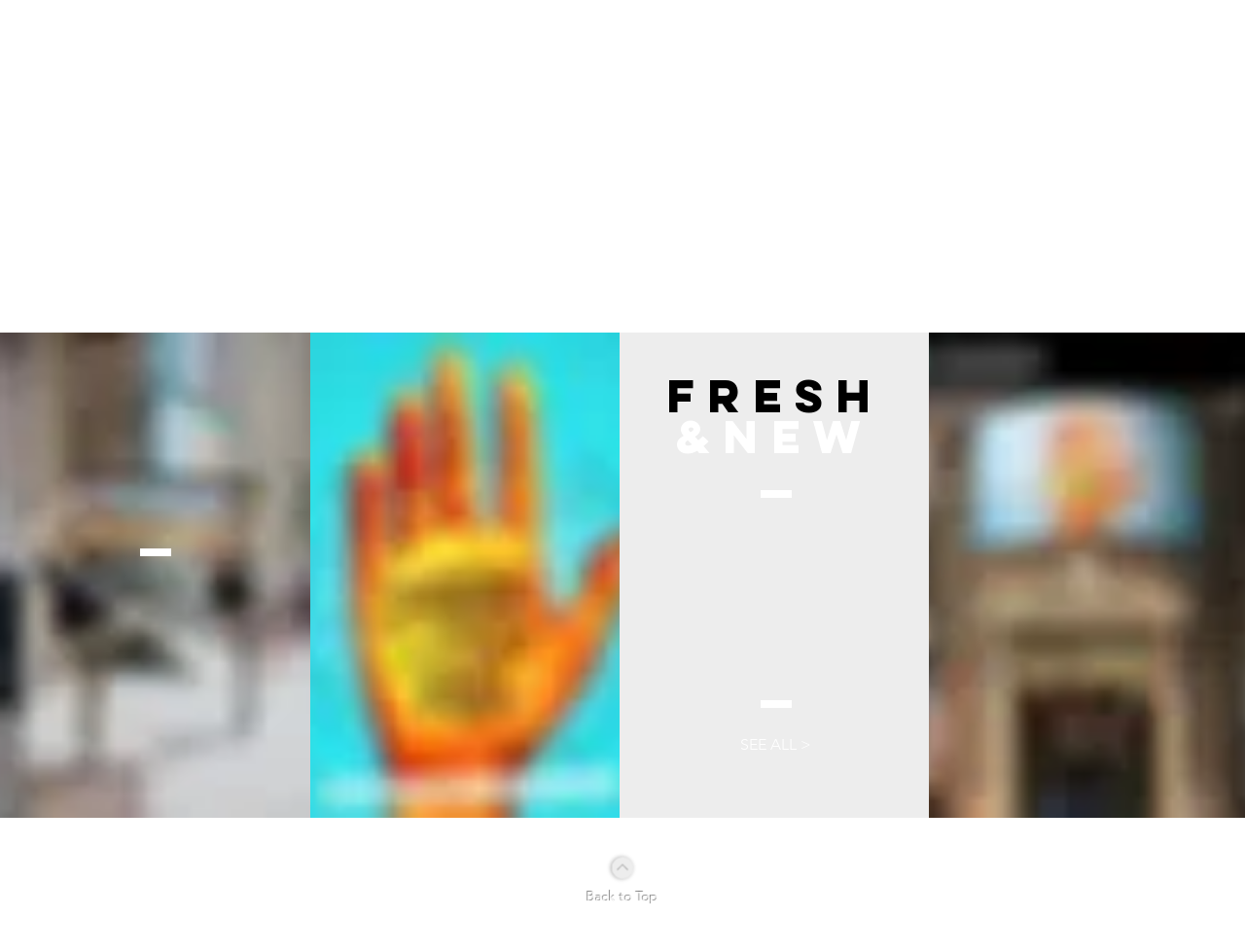What is the relative position of the image 'IMG_1969_edited.jpg'?
Based on the content of the image, thoroughly explain and answer the question.

I compared the x1, x2 coordinates of the image element [273] with the other image elements. Since its x1, x2 coordinates are smaller than the others, I concluded that the image 'IMG_1969_edited.jpg' is located at the left side of the webpage.